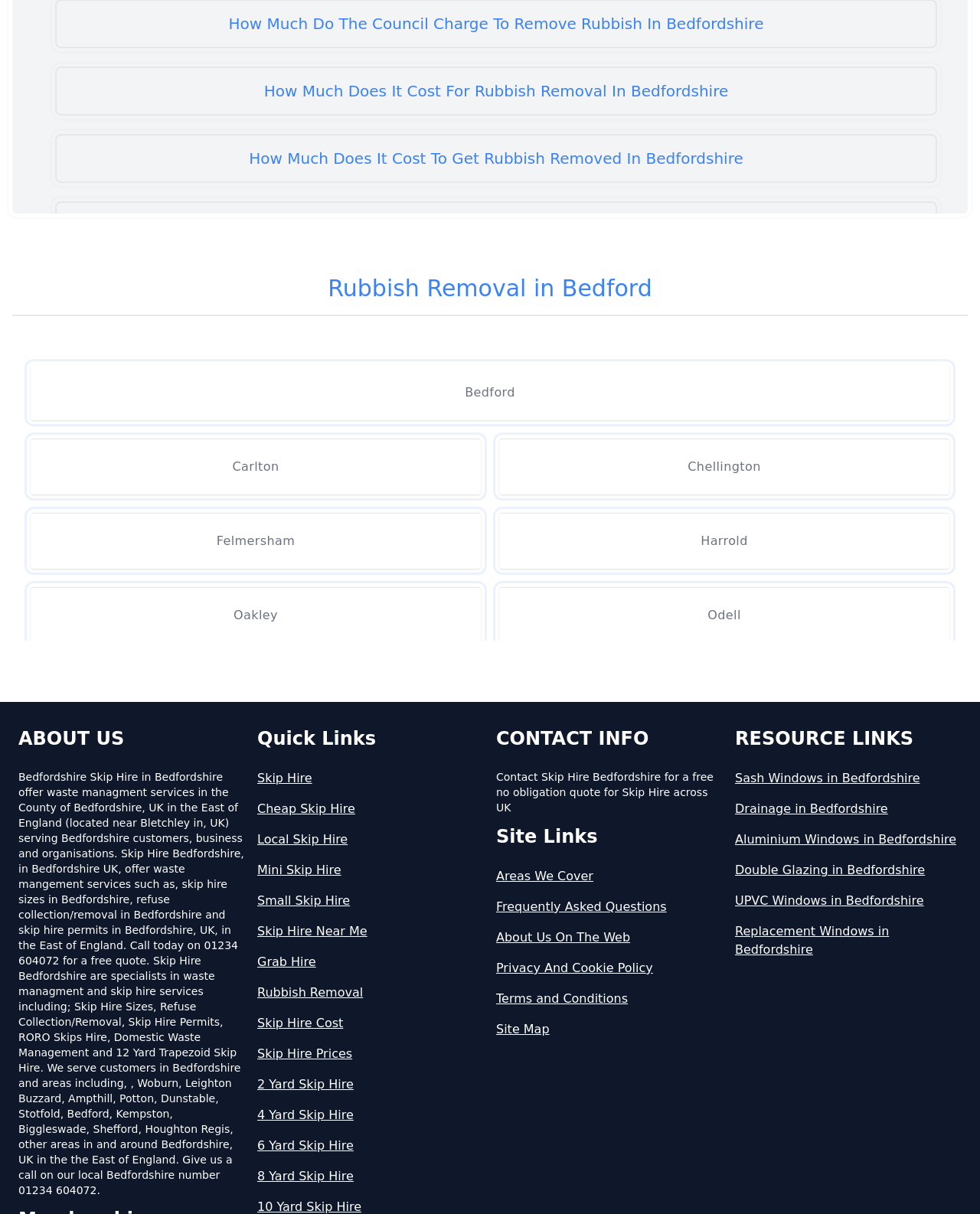Pinpoint the bounding box coordinates of the element that must be clicked to accomplish the following instruction: "Get a free quote by calling the phone number". The coordinates should be in the format of four float numbers between 0 and 1, i.e., [left, top, right, bottom].

[0.019, 0.635, 0.249, 0.985]